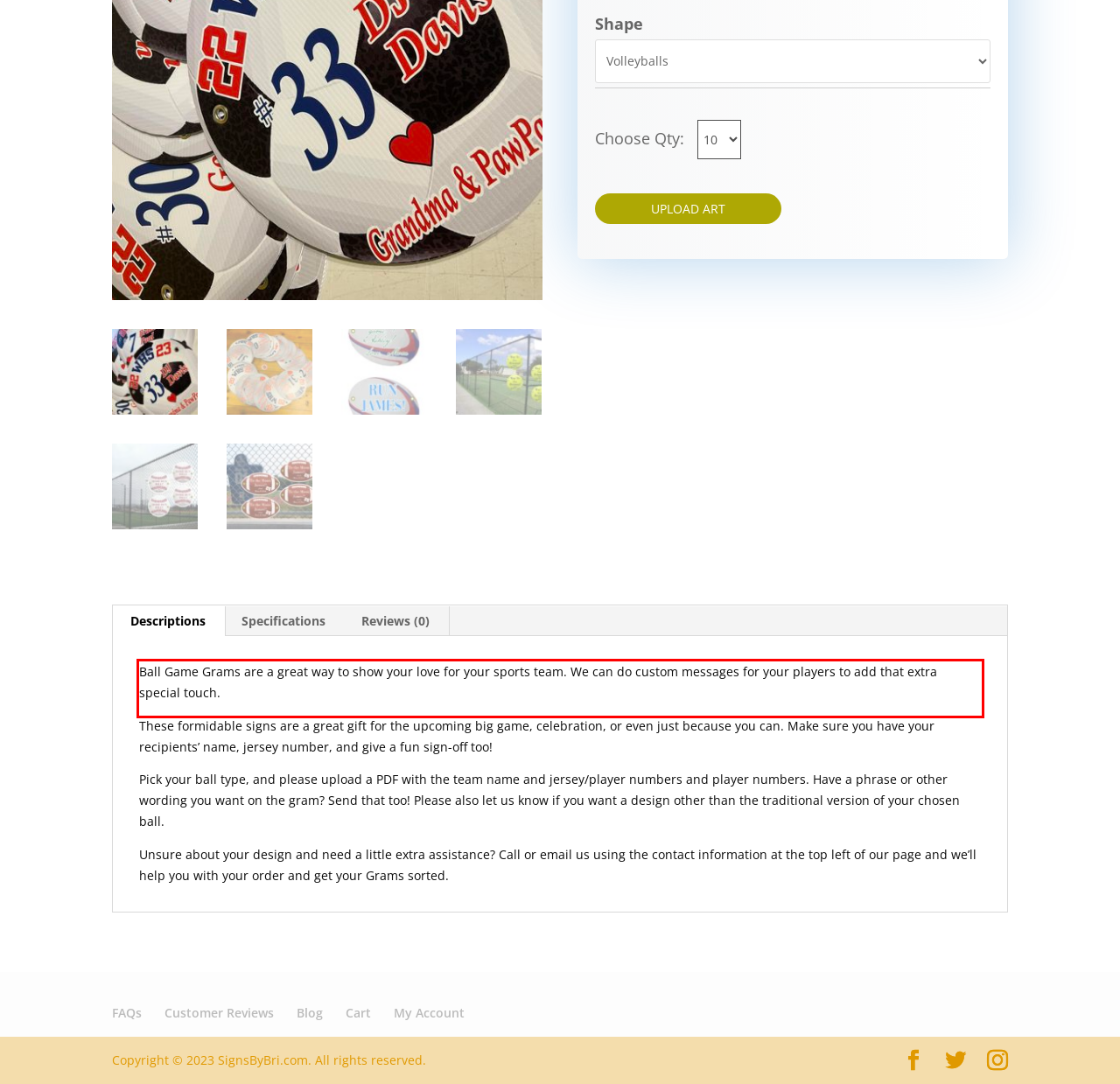View the screenshot of the webpage and identify the UI element surrounded by a red bounding box. Extract the text contained within this red bounding box.

Ball Game Grams are a great way to show your love for your sports team. We can do custom messages for your players to add that extra special touch.